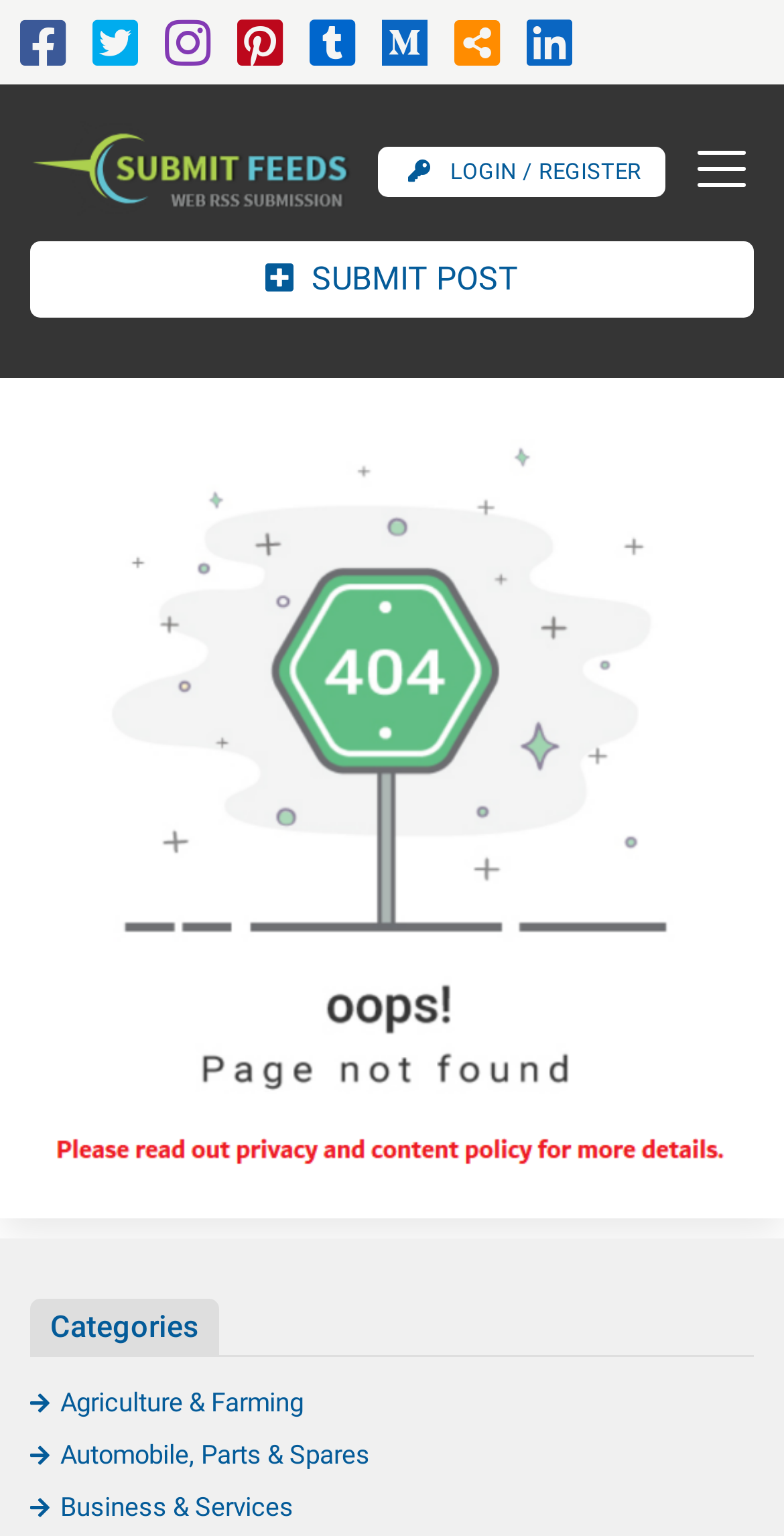Please locate the bounding box coordinates of the element's region that needs to be clicked to follow the instruction: "Click the LOGIN / REGISTER button". The bounding box coordinates should be provided as four float numbers between 0 and 1, i.e., [left, top, right, bottom].

[0.482, 0.095, 0.849, 0.128]